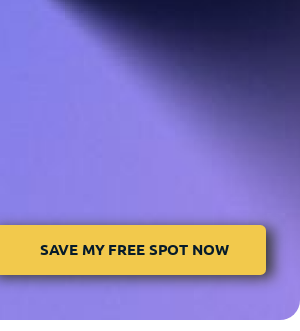Answer the following query with a single word or phrase:
What is the purpose of the button?

To save a free spot